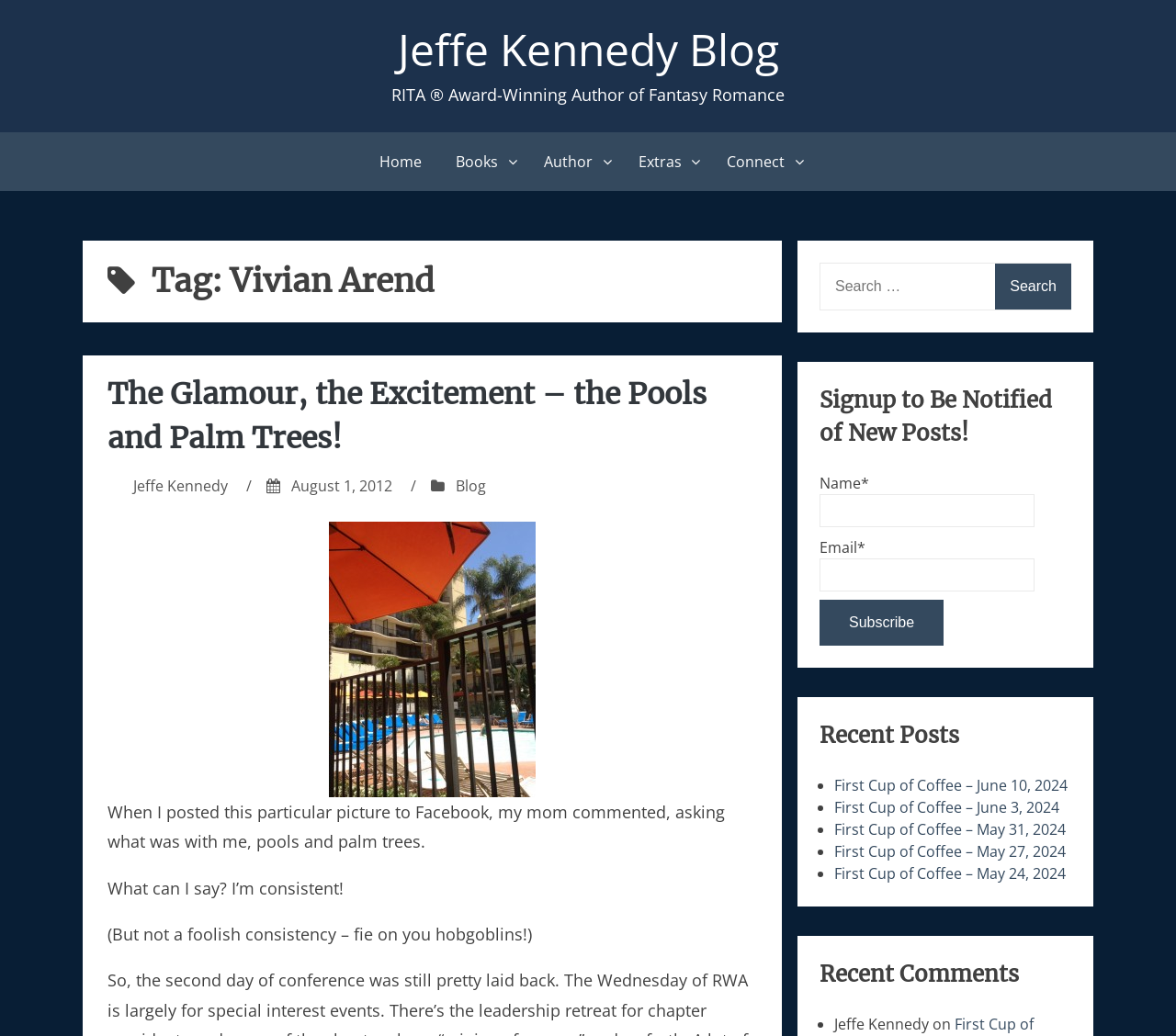What is the purpose of the search box?
Give a thorough and detailed response to the question.

The search box is located in the top-right section of the webpage, and it has a label 'Search for:' and a button 'Search'. This suggests that the purpose of the search box is to allow users to search for specific content within the blog.